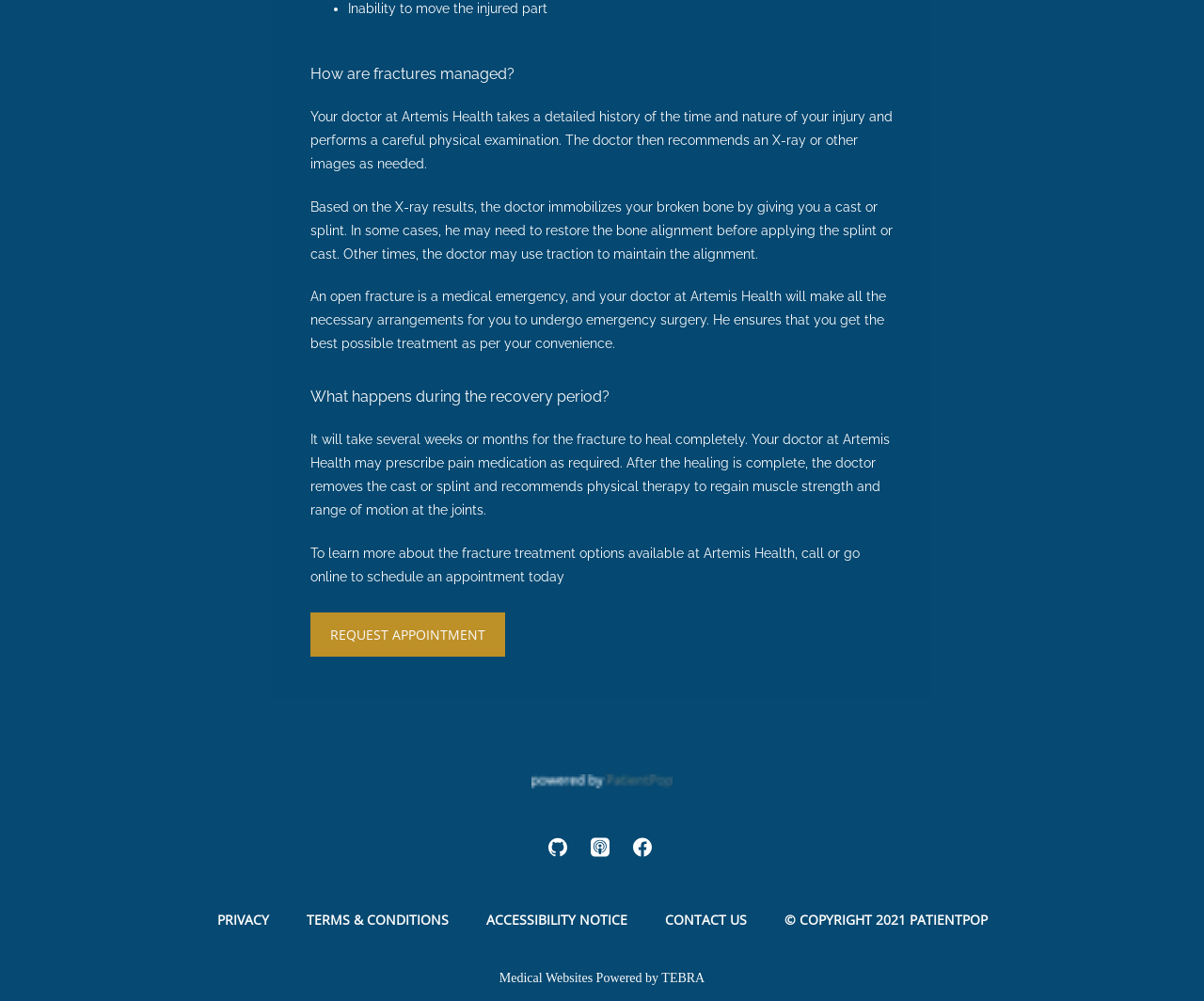Using the provided element description "Privacy", determine the bounding box coordinates of the UI element.

[0.518, 0.825, 0.553, 0.868]